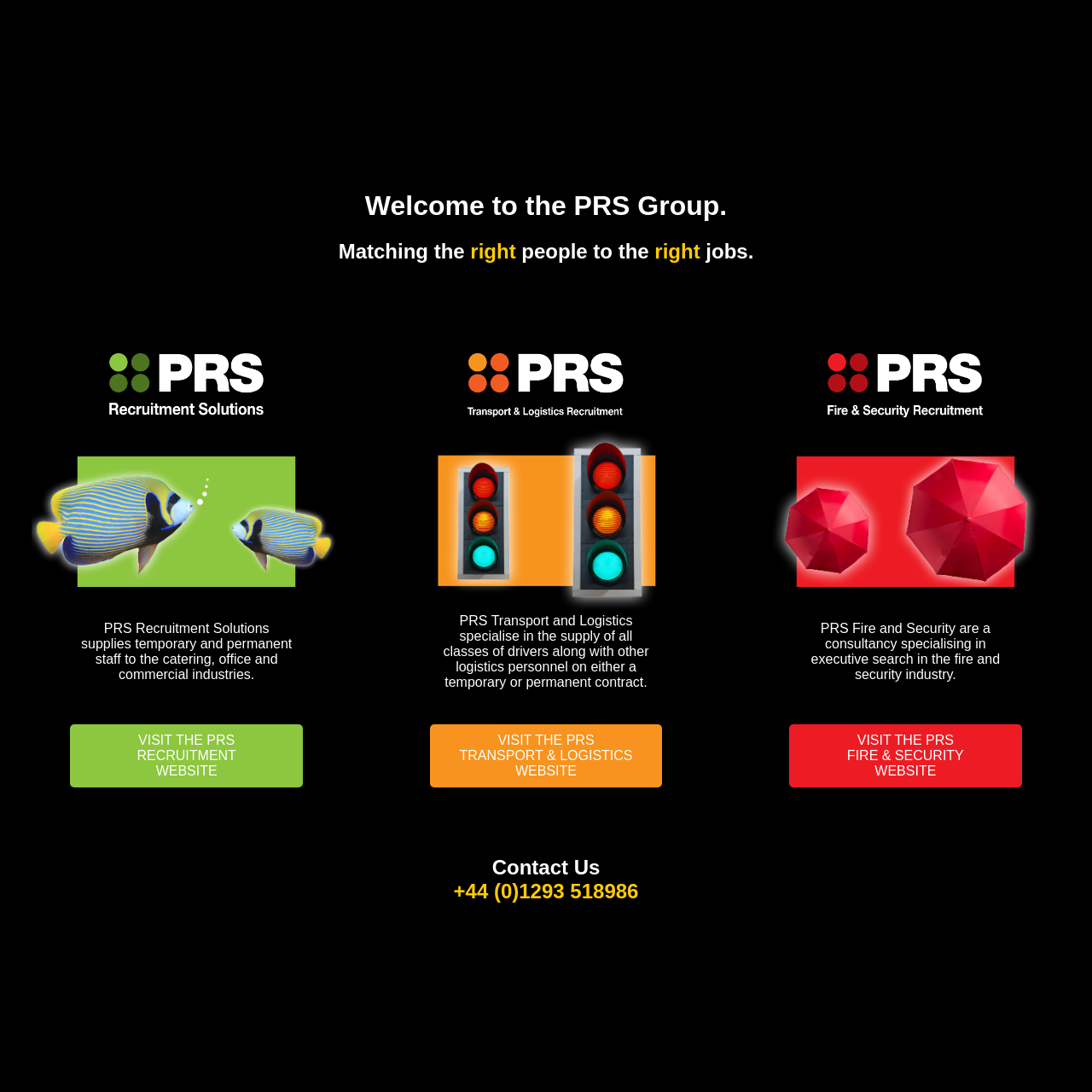What is the phone number to contact PRS?
Based on the image, provide your answer in one word or phrase.

+44 (0)1293 518986